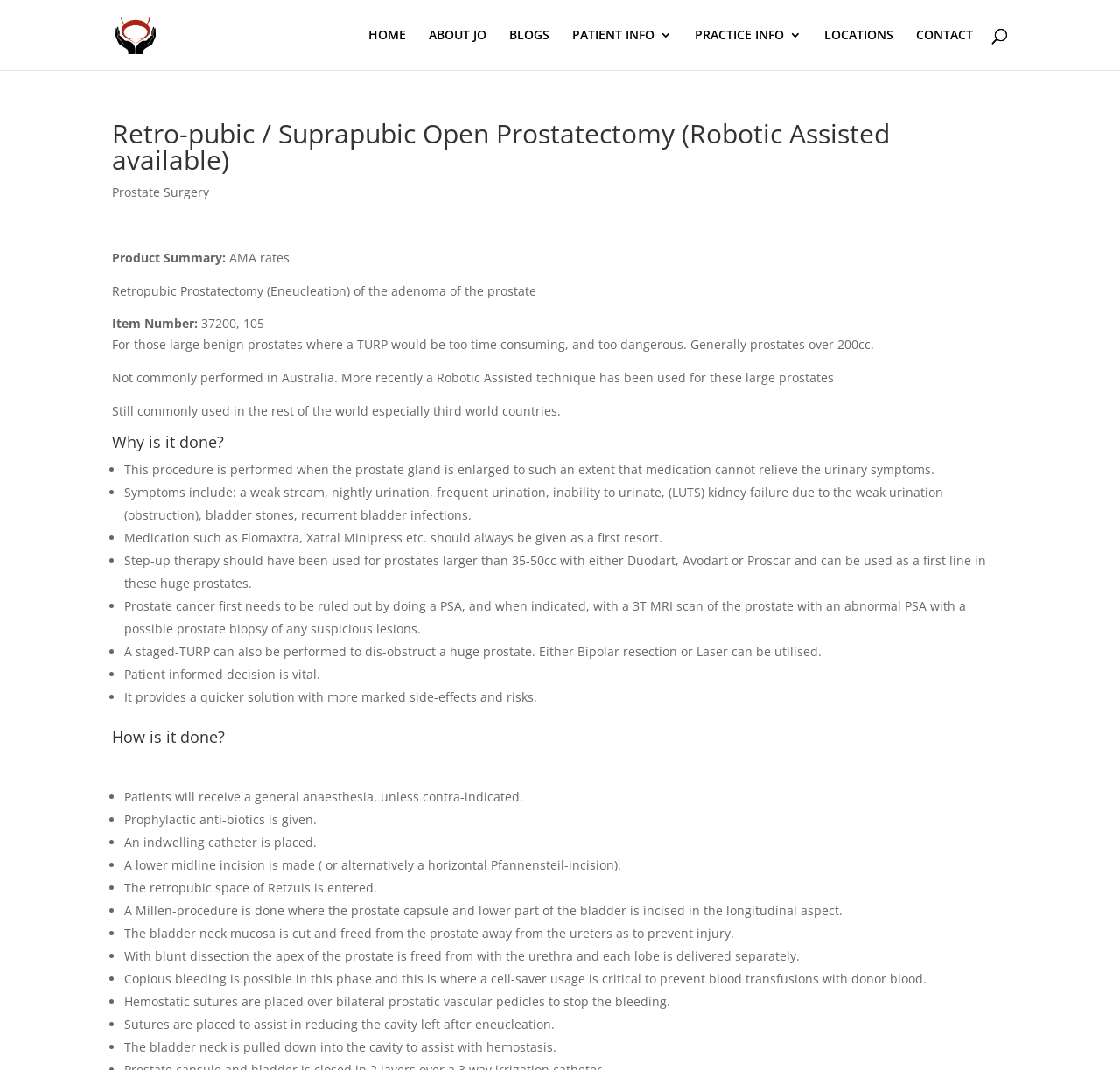Please identify the bounding box coordinates of the clickable element to fulfill the following instruction: "Read more about 'Prostate Surgery'". The coordinates should be four float numbers between 0 and 1, i.e., [left, top, right, bottom].

[0.1, 0.172, 0.187, 0.187]